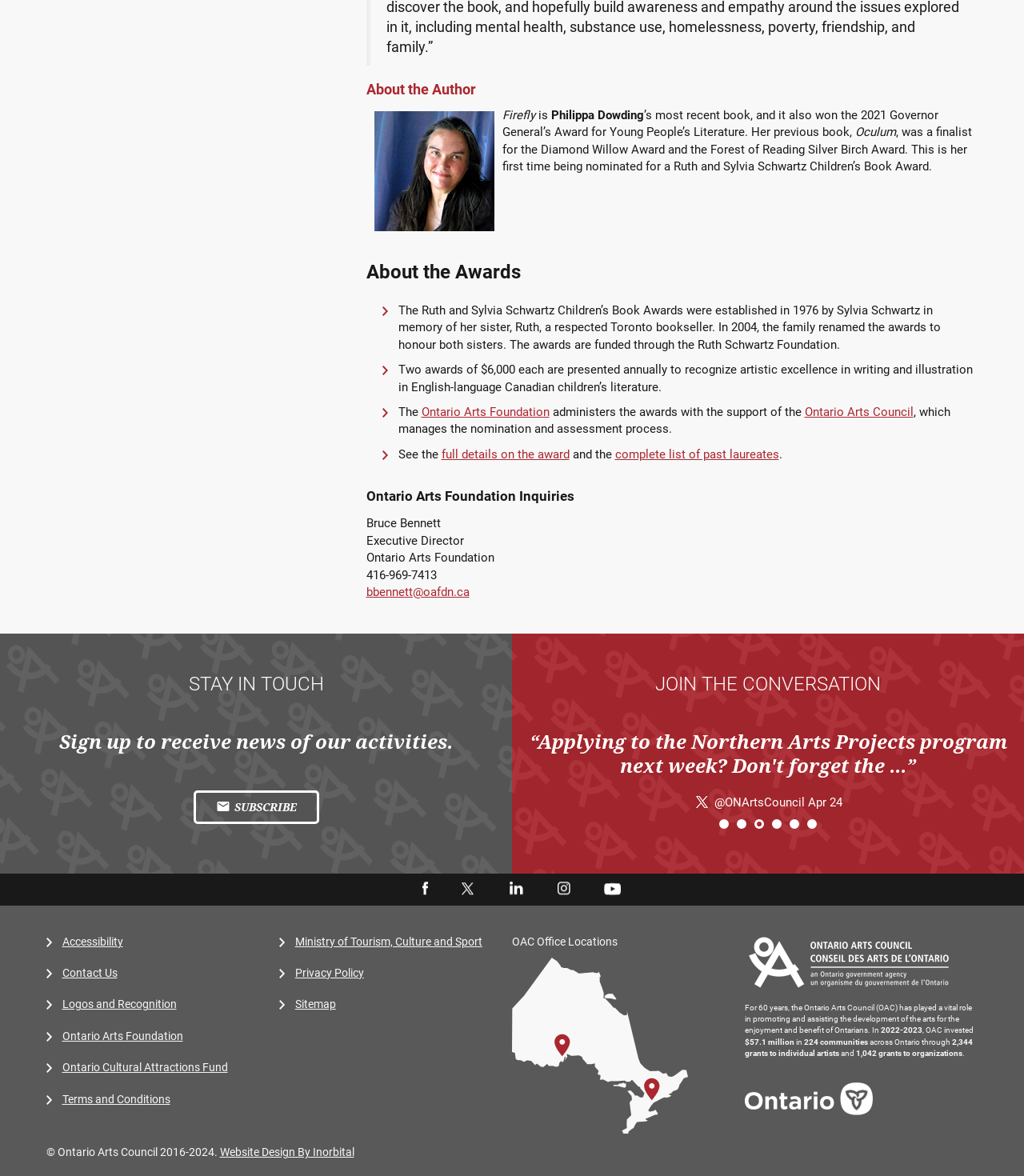Highlight the bounding box of the UI element that corresponds to this description: " Subscribe".

[0.189, 0.672, 0.311, 0.701]